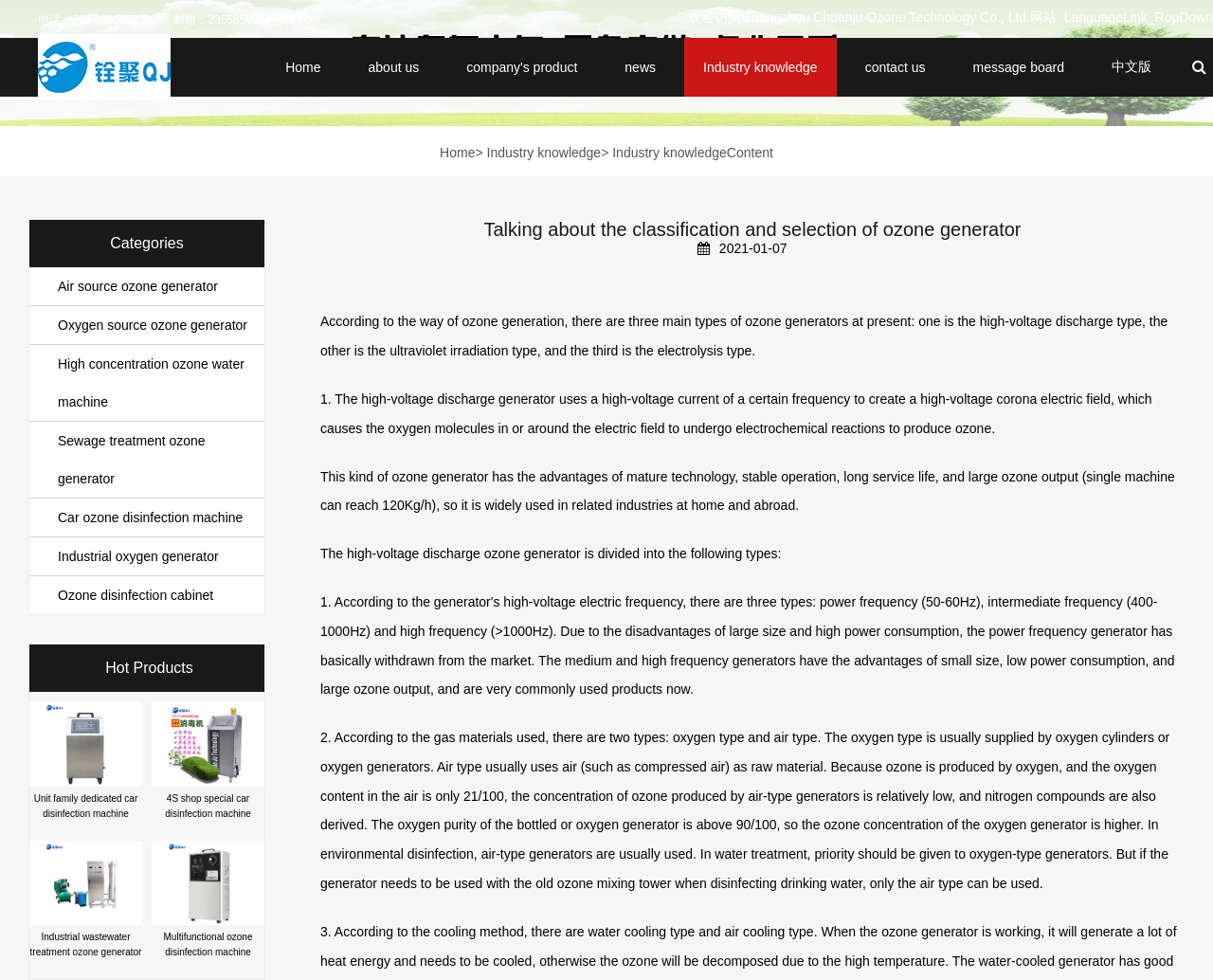Pinpoint the bounding box coordinates of the clickable element needed to complete the instruction: "Click the 'contact us' link". The coordinates should be provided as four float numbers between 0 and 1: [left, top, right, bottom].

[0.697, 0.039, 0.779, 0.099]